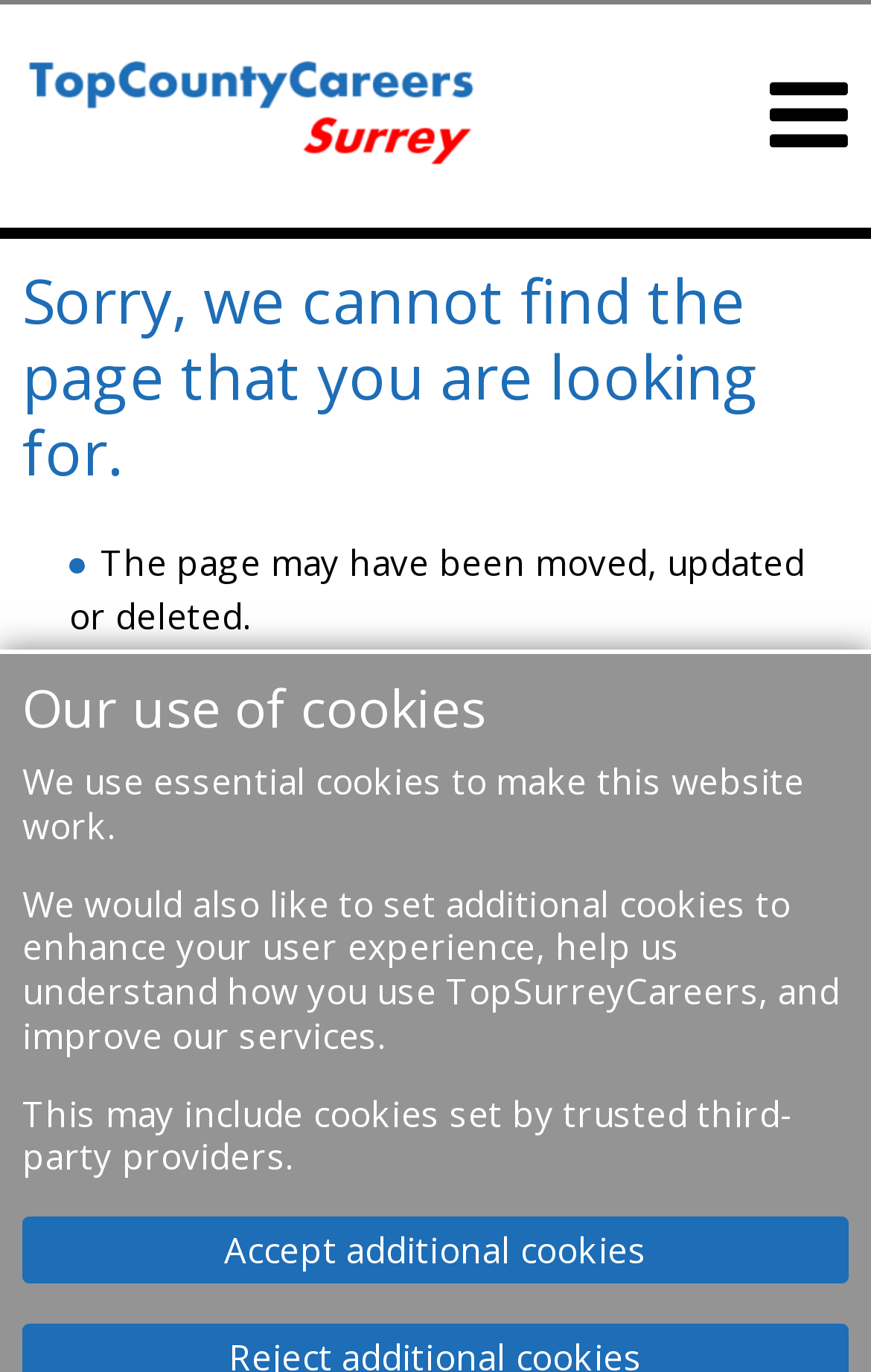Predict the bounding box of the UI element that fits this description: "value="Accept additional cookies"".

[0.026, 0.887, 0.974, 0.936]